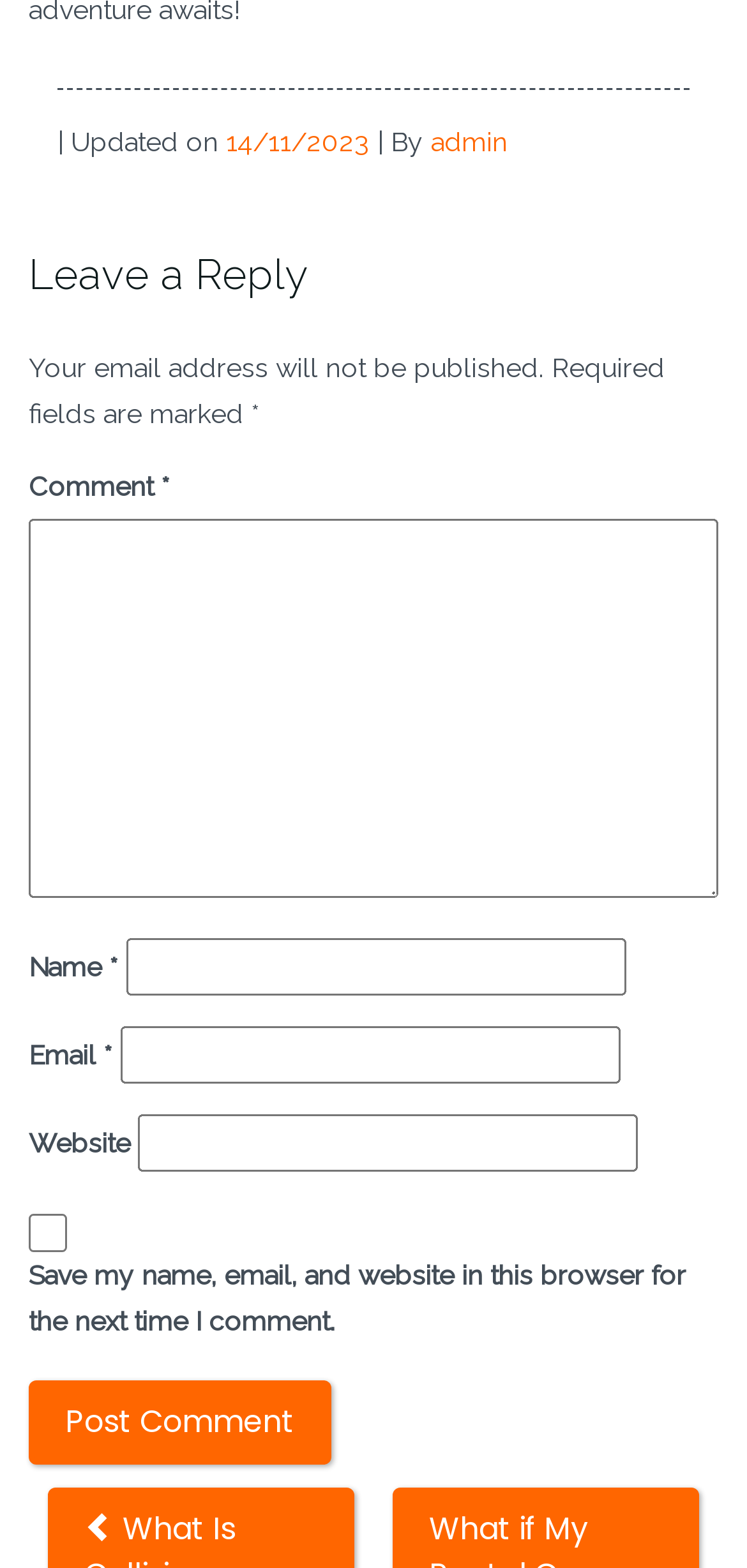Find the bounding box of the web element that fits this description: "admin".

[0.577, 0.081, 0.679, 0.101]